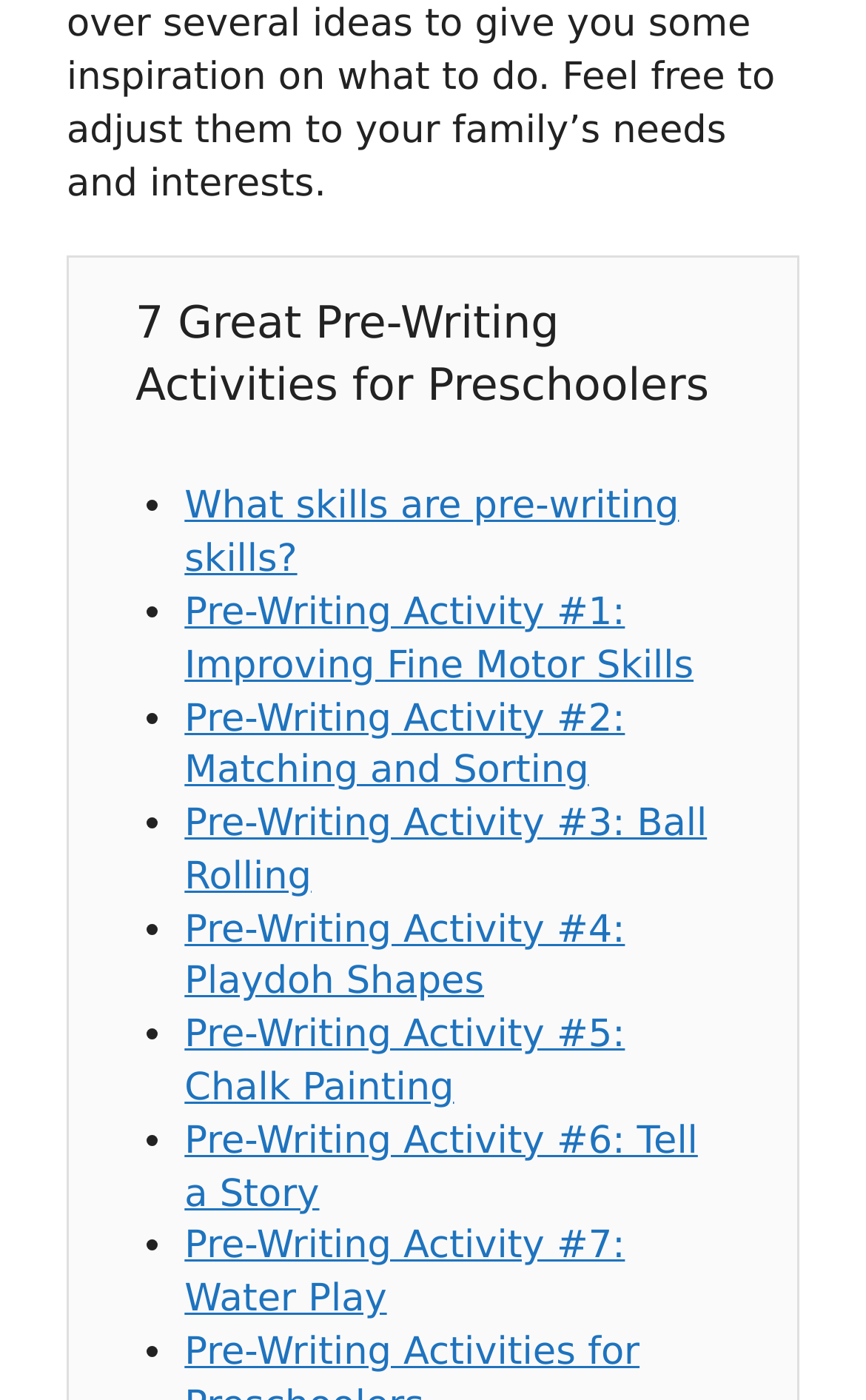Determine the bounding box for the UI element described here: "Pre-Writing Activity #3: Ball Rolling".

[0.213, 0.573, 0.816, 0.642]